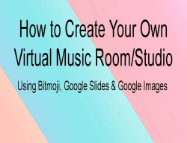Please answer the following question using a single word or phrase: 
What digital tools are mentioned in the caption?

Bitmoji, Google Slides, and Google Images